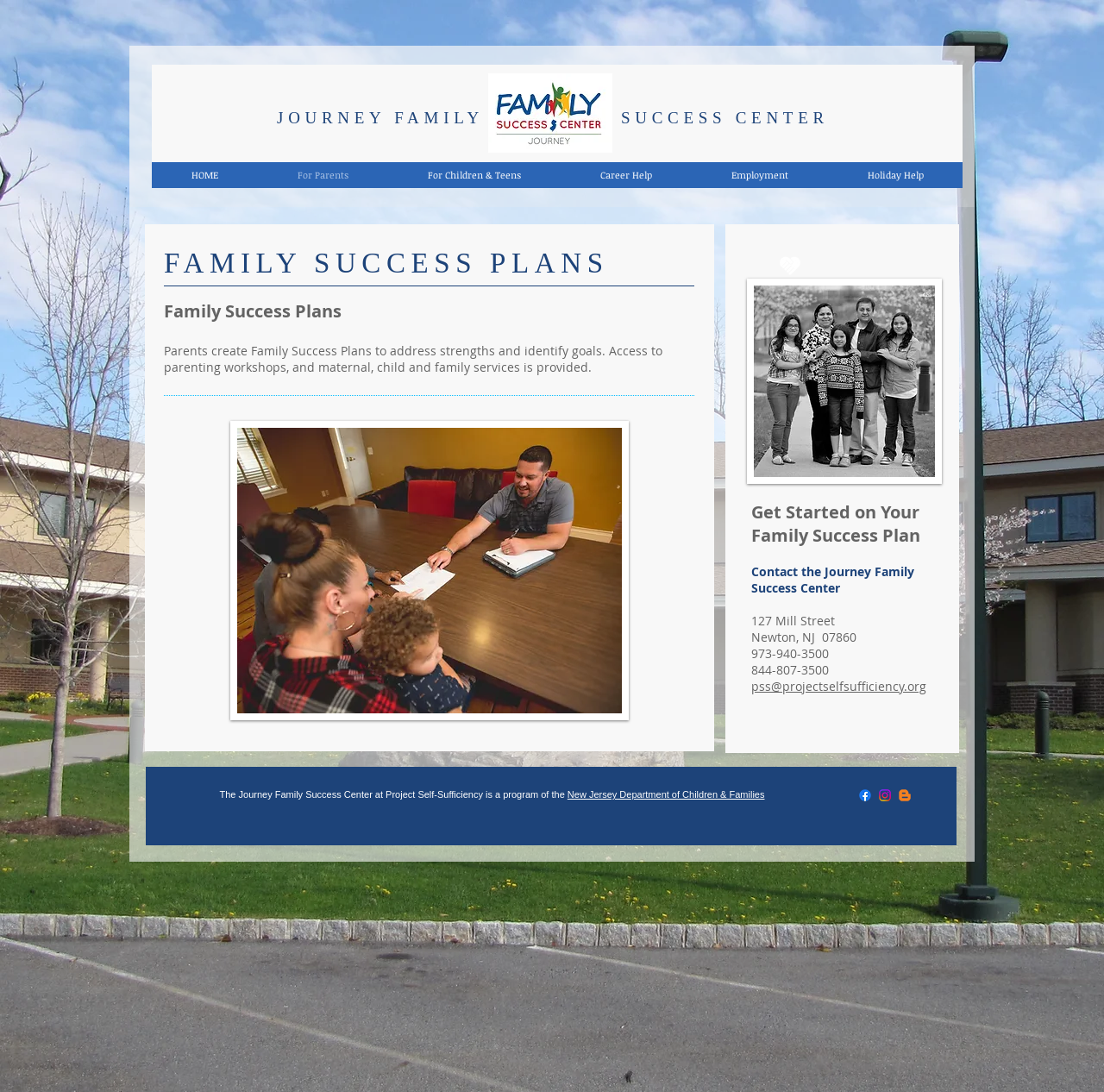Please determine the bounding box coordinates of the clickable area required to carry out the following instruction: "Get in touch with the Journey Family Success Center". The coordinates must be four float numbers between 0 and 1, represented as [left, top, right, bottom].

[0.68, 0.621, 0.839, 0.636]